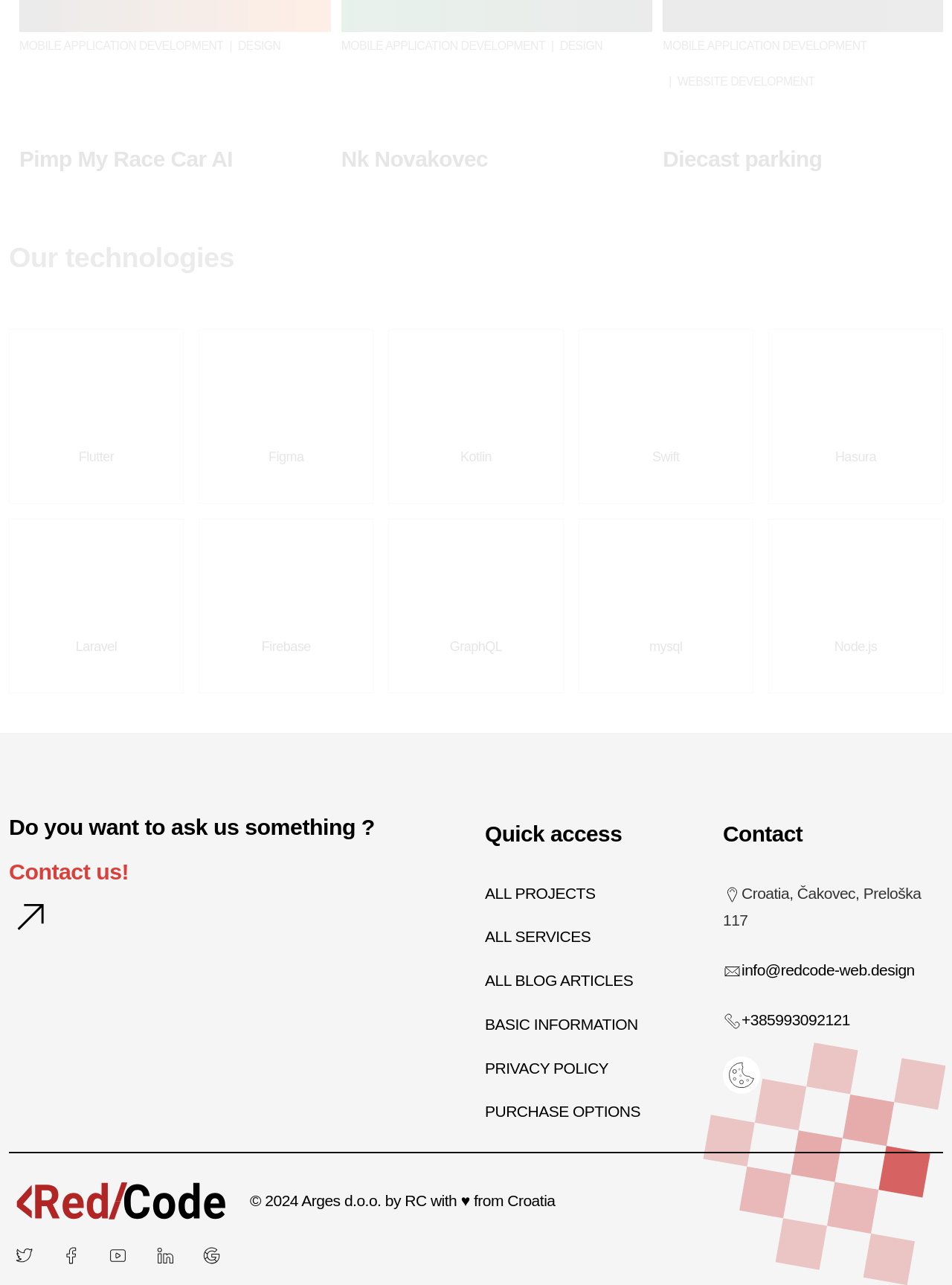Can you find the bounding box coordinates for the UI element given this description: "Mobile application development"? Provide the coordinates as four float numbers between 0 and 1: [left, top, right, bottom].

[0.358, 0.028, 0.573, 0.084]